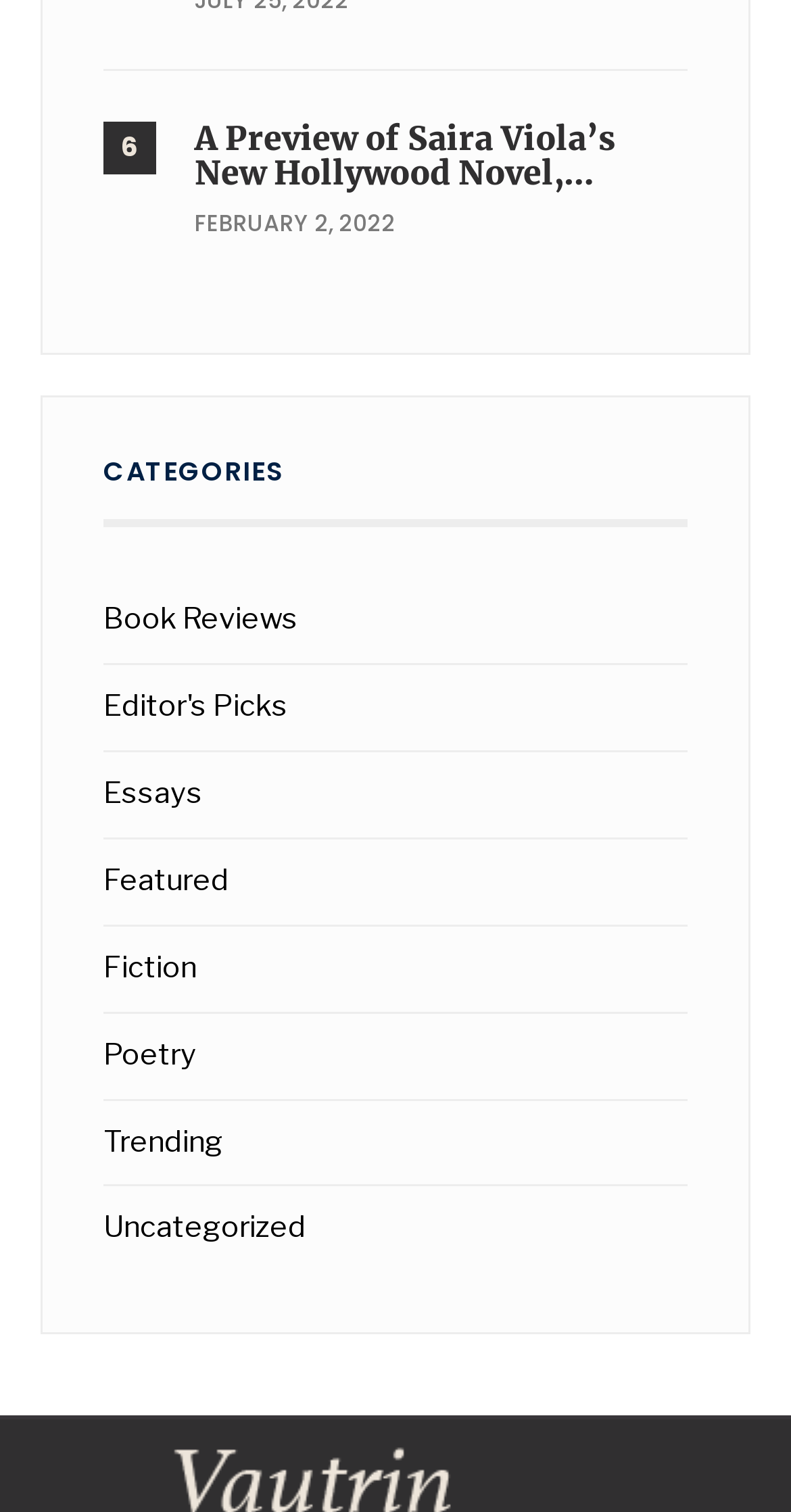Please identify the bounding box coordinates of the clickable region that I should interact with to perform the following instruction: "Check trending articles". The coordinates should be expressed as four float numbers between 0 and 1, i.e., [left, top, right, bottom].

[0.131, 0.742, 0.282, 0.766]